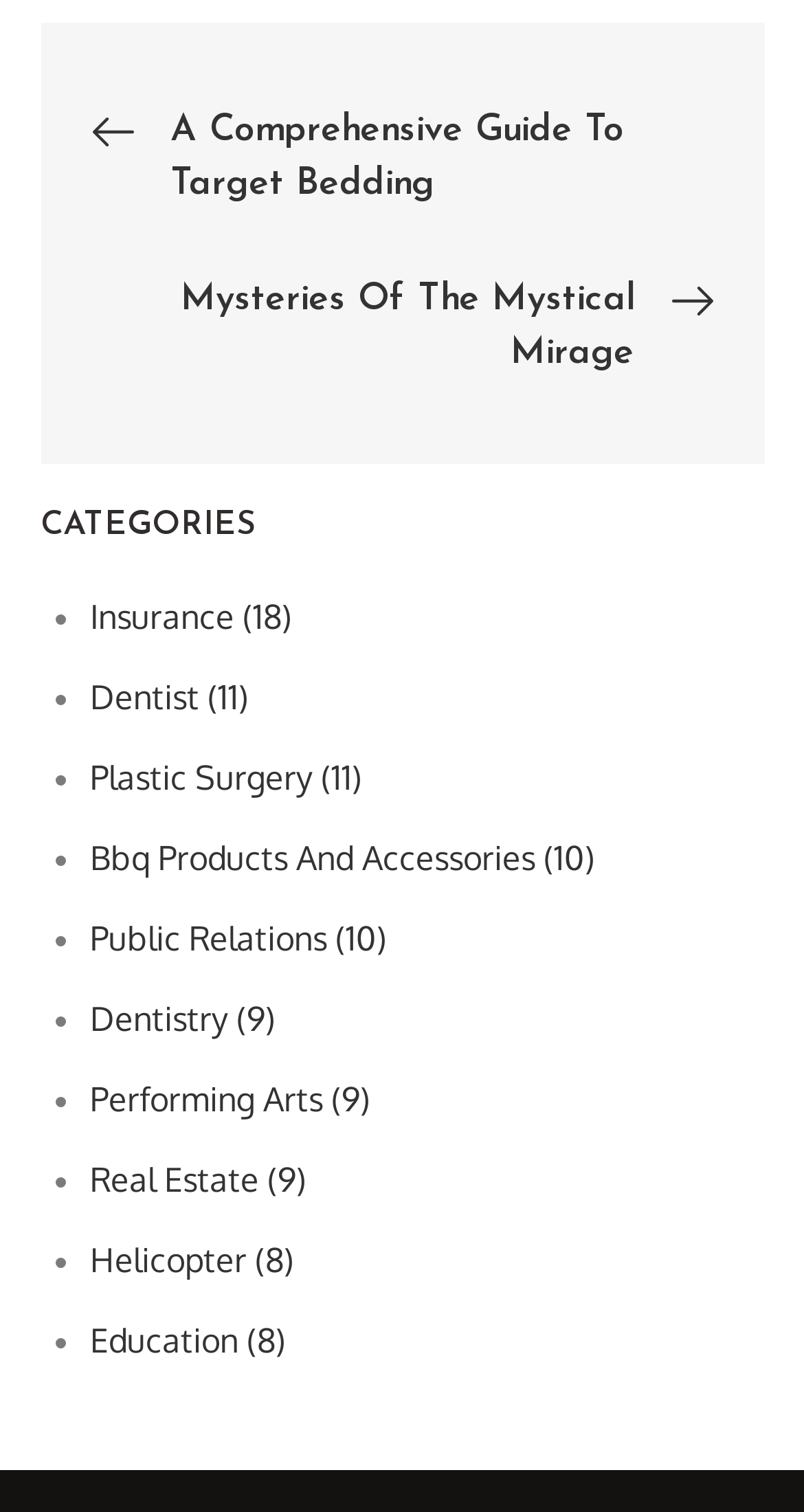Locate the bounding box coordinates of the element I should click to achieve the following instruction: "Explore 'Dentist' posts".

[0.112, 0.448, 0.309, 0.475]